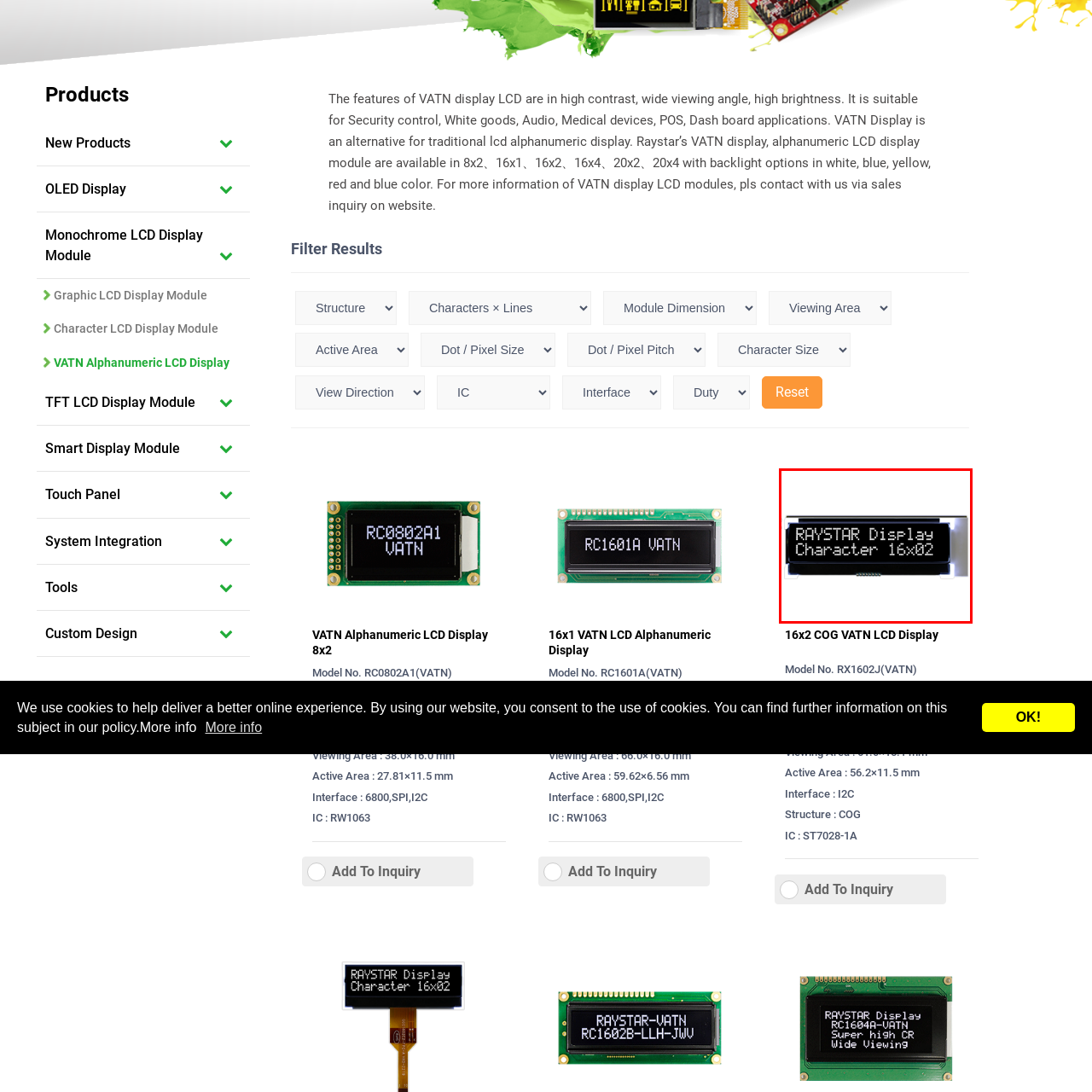How many lines of text can the display show?
Examine the area marked by the red bounding box and respond with a one-word or short phrase answer.

Two